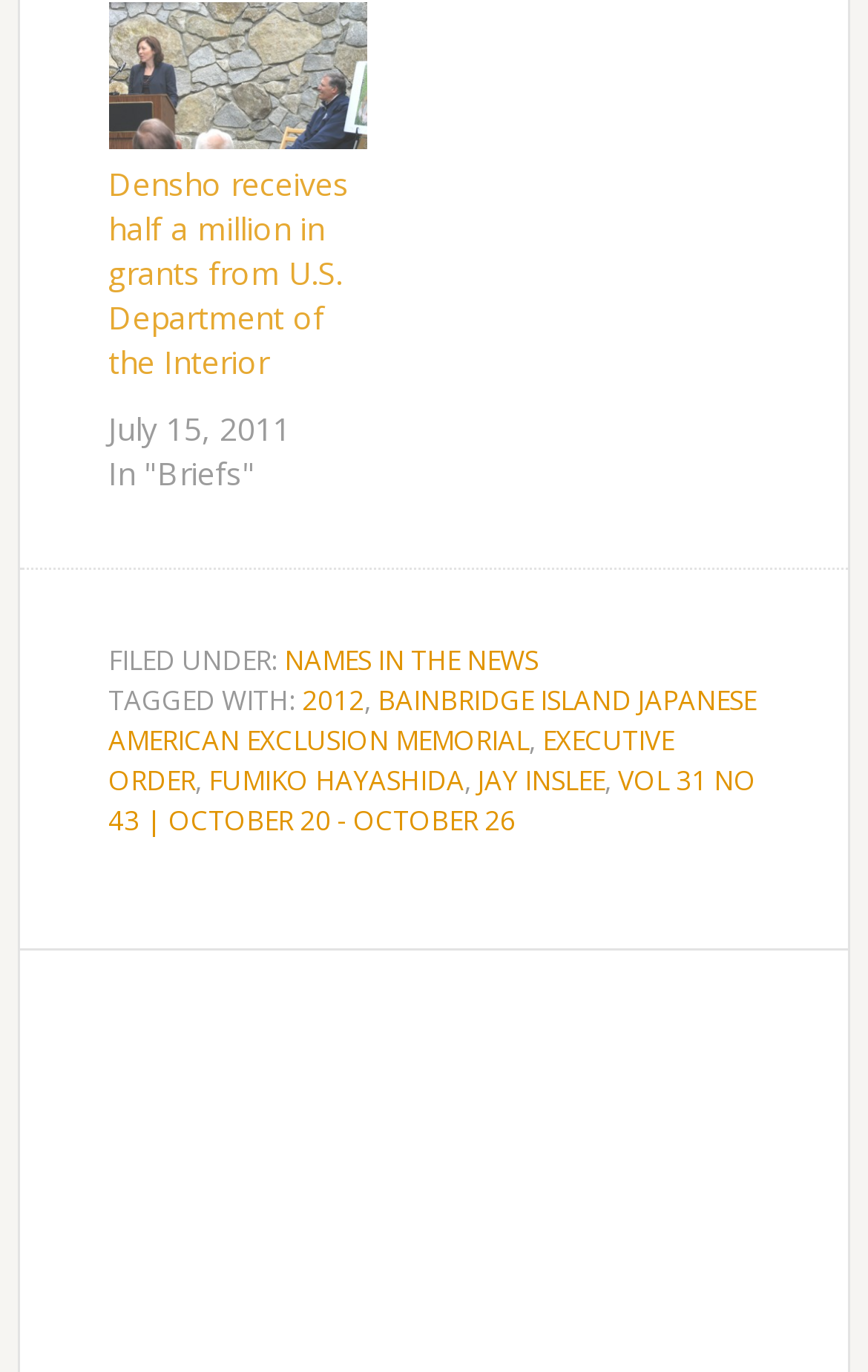Respond to the question below with a single word or phrase: What is the date of the news article?

July 15, 2011